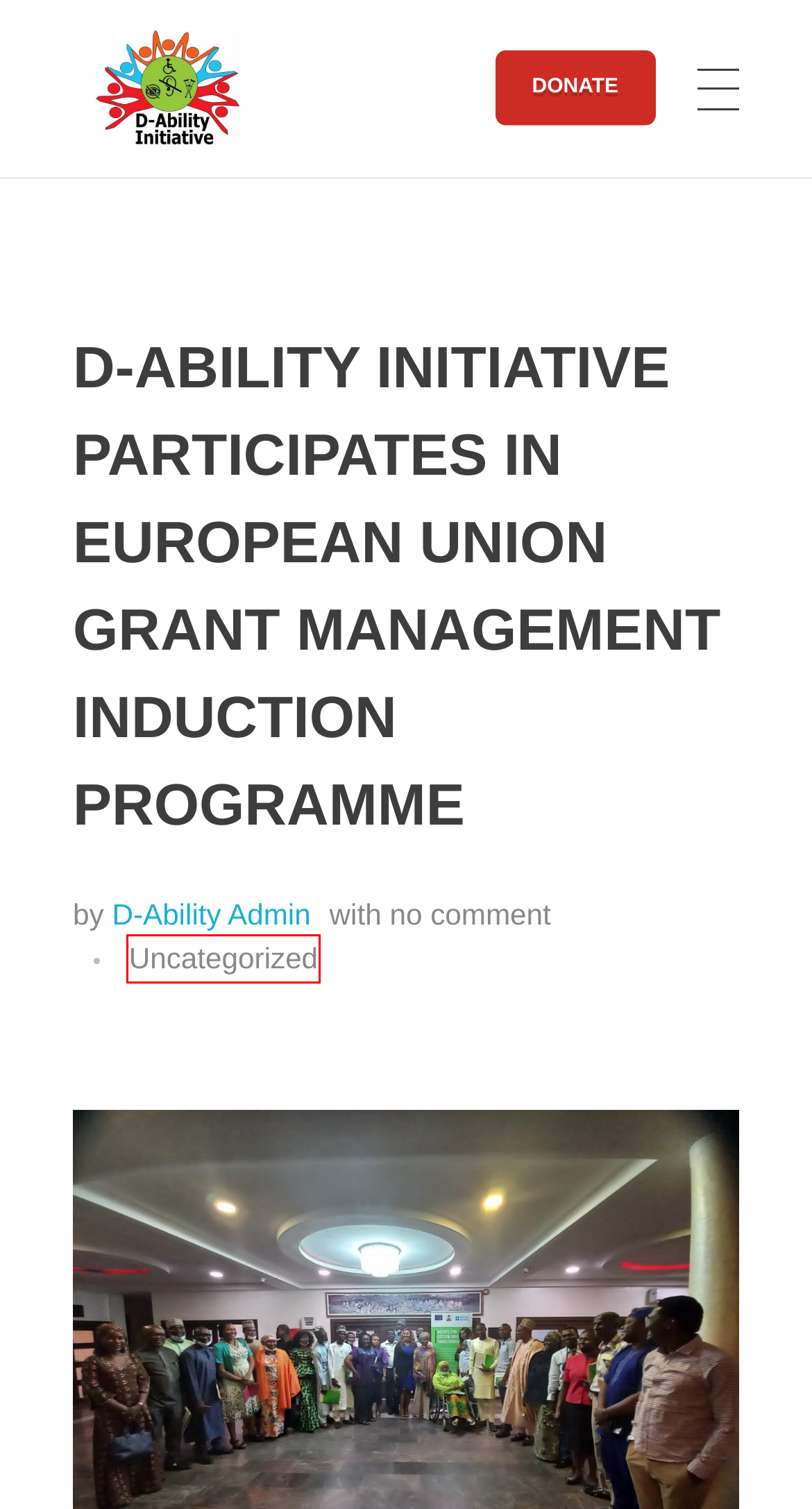Look at the screenshot of a webpage where a red bounding box surrounds a UI element. Your task is to select the best-matching webpage description for the new webpage after you click the element within the bounding box. The available options are:
A. Dehat Ability Support Initiative – Disability rights activist
B. D-Ability Admin – Dehat Ability Support Initiative
C. PROJECT – Dehat Ability Support Initiative
D. ABOUT US – Dehat Ability Support Initiative
E. DONATE – Dehat Ability Support Initiative
F. EU BUILDS D-ABILITY INITIATIVE’S CAPACITY ON KNOWLEDGE MANAGEMENT – Dehat Ability Support Initiative
G. CONTACT – Dehat Ability Support Initiative
H. Uncategorized – Dehat Ability Support Initiative

H